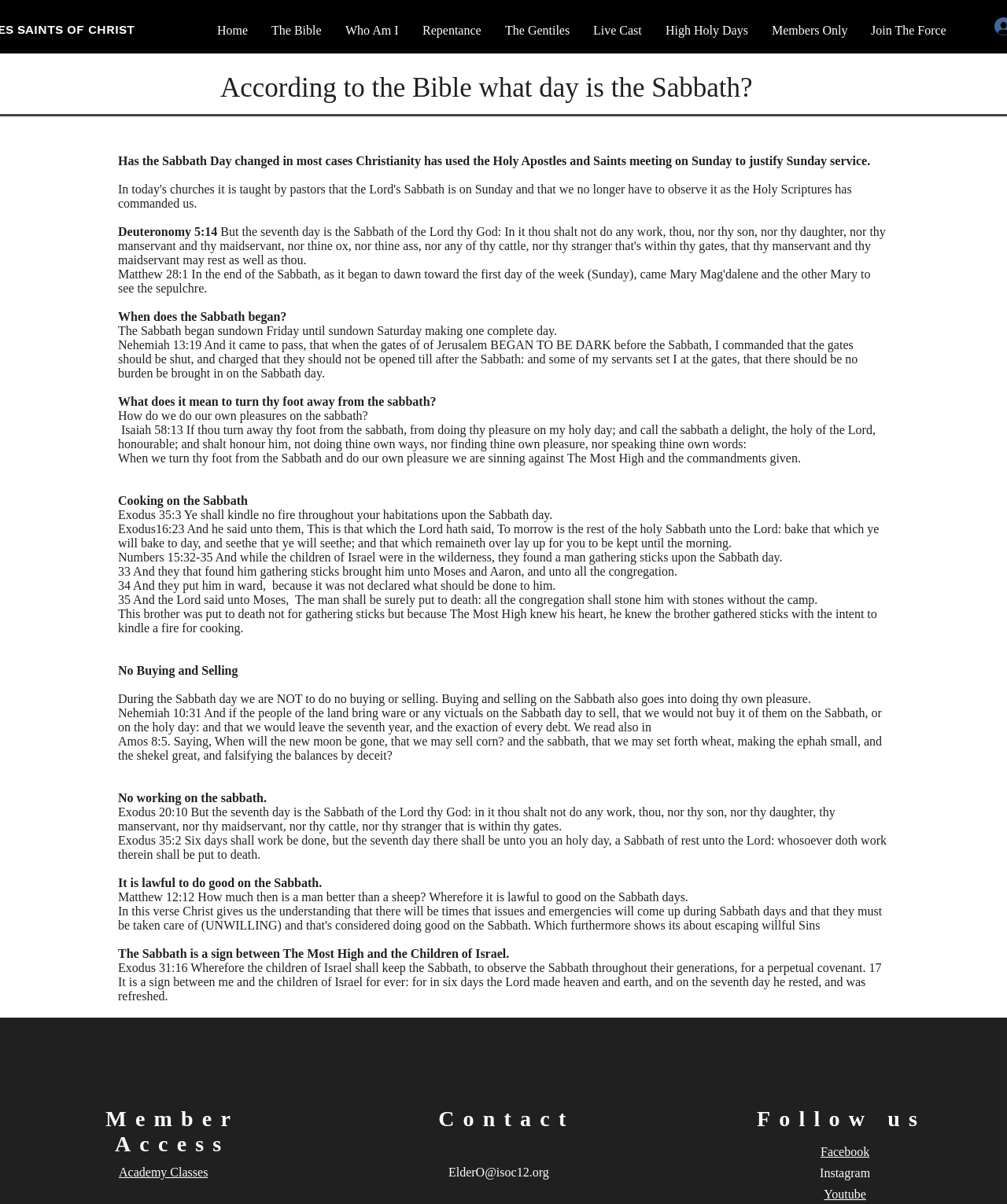Bounding box coordinates are specified in the format (top-left x, top-left y, bottom-right x, bottom-right y). All values are floating point numbers bounded between 0 and 1. Please provide the bounding box coordinate of the region this sentence describes: Home

[0.204, 0.01, 0.258, 0.04]